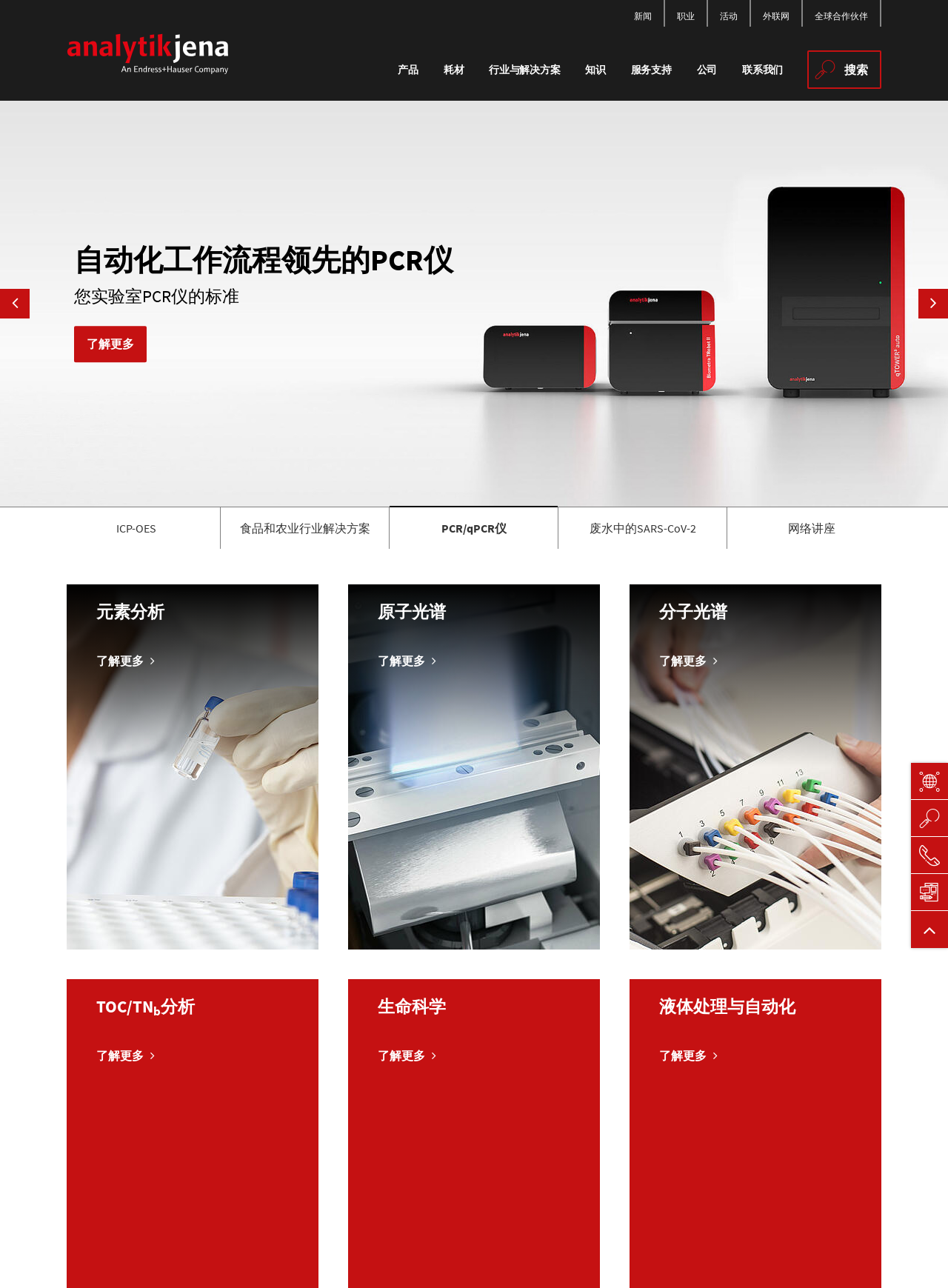Pinpoint the bounding box coordinates of the element you need to click to execute the following instruction: "Go to the news page". The bounding box should be represented by four float numbers between 0 and 1, in the format [left, top, right, bottom].

[0.656, 0.0, 0.702, 0.021]